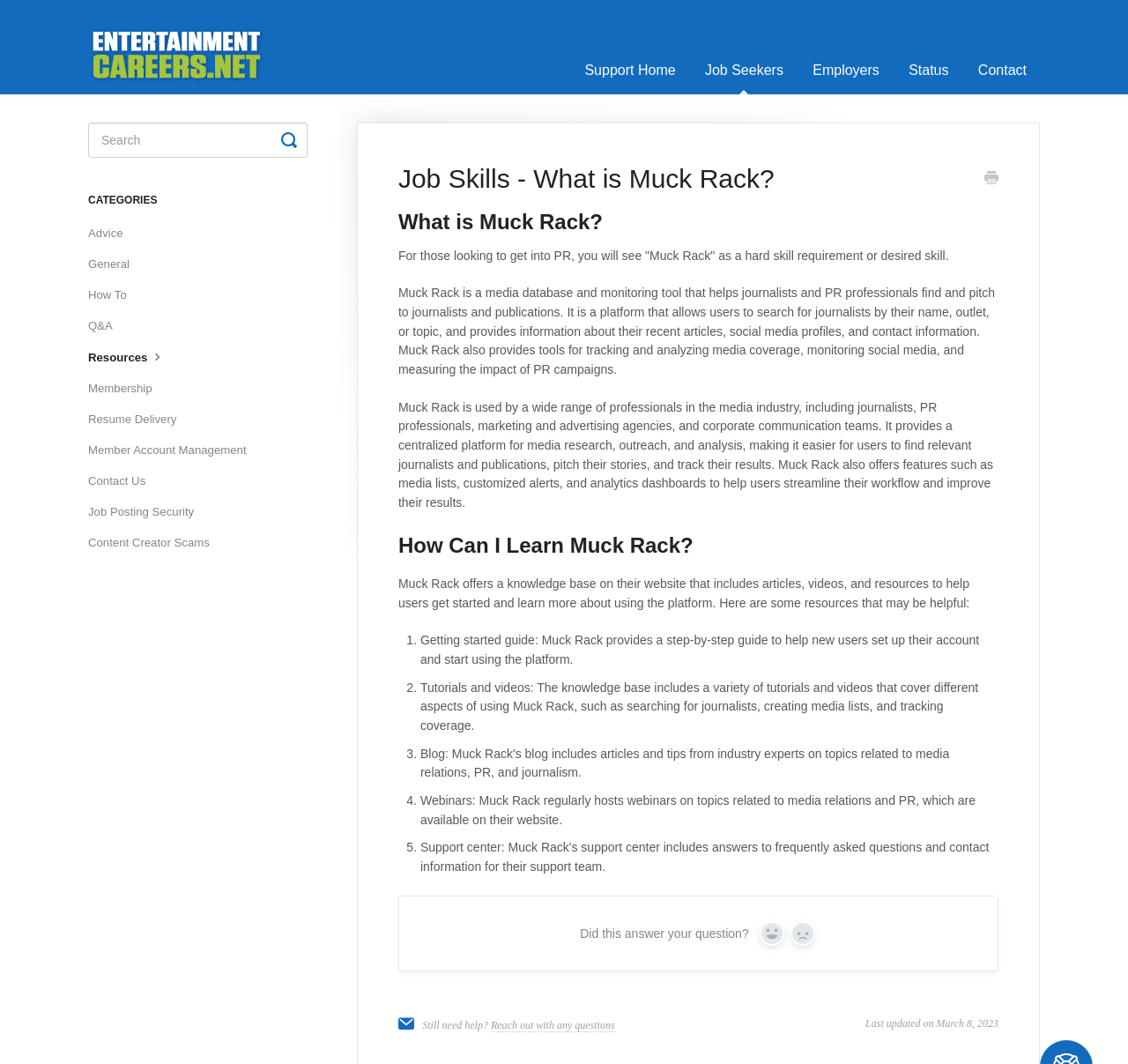Identify the bounding box coordinates for the element you need to click to achieve the following task: "Reach out with any questions". Provide the bounding box coordinates as four float numbers between 0 and 1, in the form [left, top, right, bottom].

[0.435, 0.958, 0.545, 0.97]